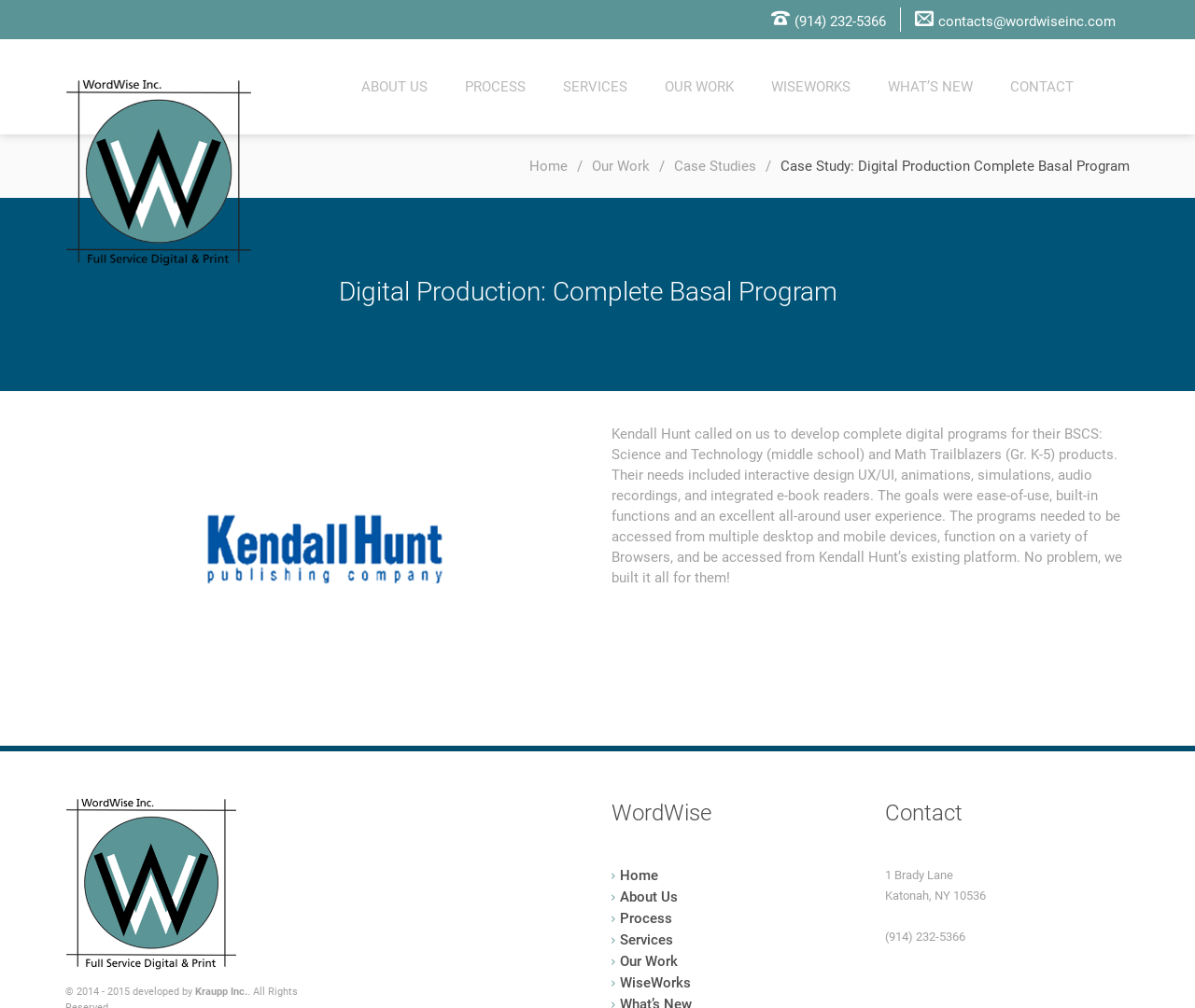Identify the bounding box coordinates for the element you need to click to achieve the following task: "Call the phone number". Provide the bounding box coordinates as four float numbers between 0 and 1, in the form [left, top, right, bottom].

[0.74, 0.922, 0.807, 0.936]